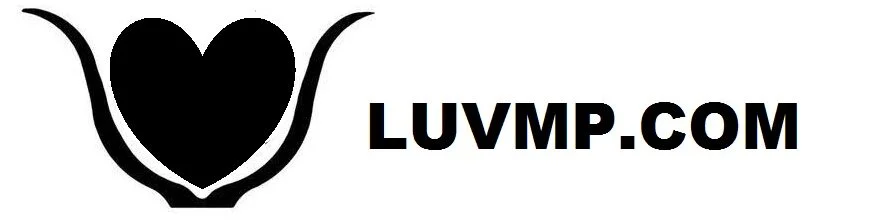What is the focus of the website Luvmp.com?
Provide a detailed and extensive answer to the question.

The website Luvmp.com focuses on delivering news and updates to its audience, as reflected in its logo and overall design, which aims to connect and inform its users.